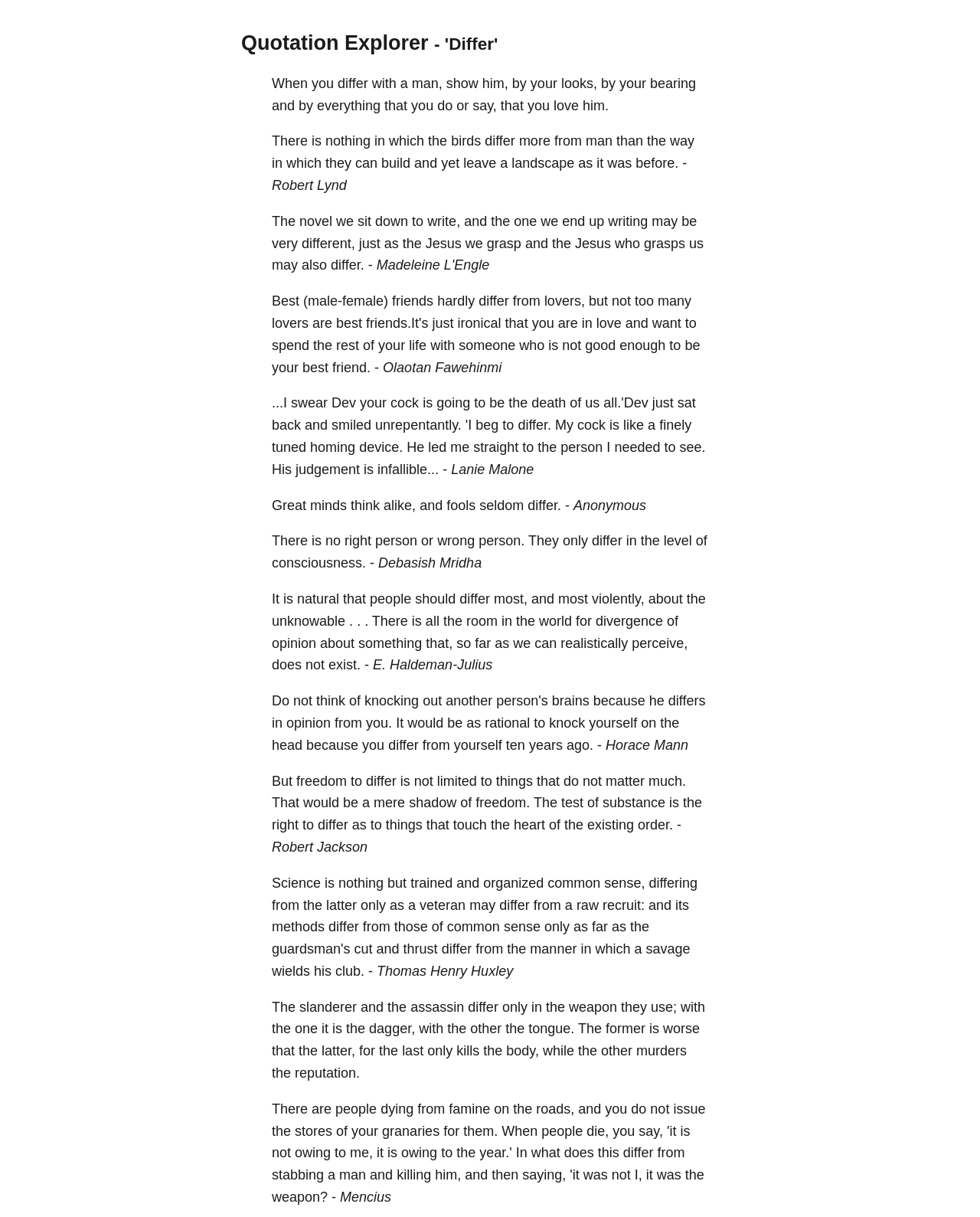Indicate the bounding box coordinates of the element that needs to be clicked to satisfy the following instruction: "Read the quote by Robert Lynd". The coordinates should be four float numbers between 0 and 1, i.e., [left, top, right, bottom].

[0.277, 0.146, 0.354, 0.159]